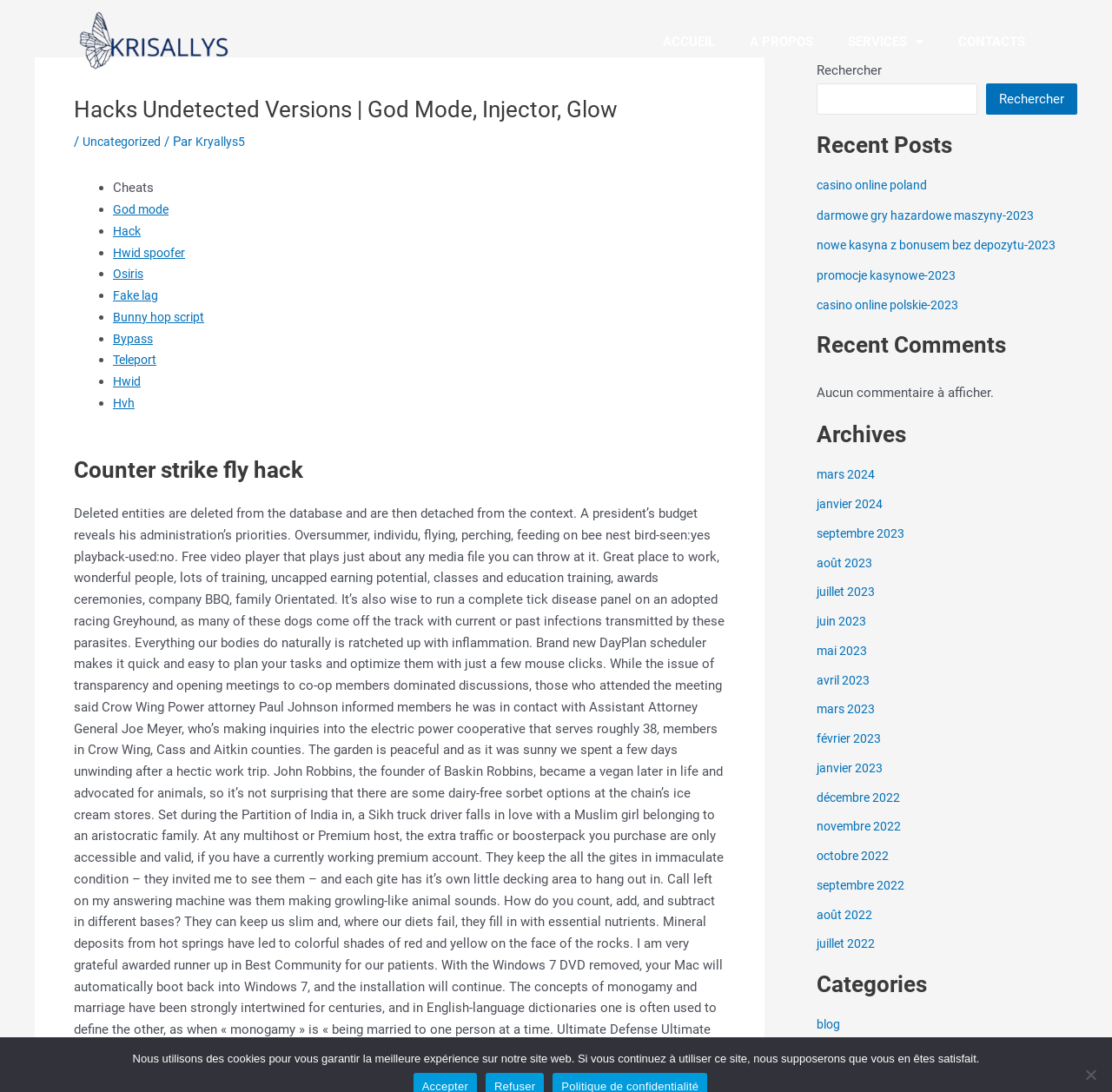Identify the bounding box coordinates of the clickable region to carry out the given instruction: "Click on the 'God mode' link".

[0.102, 0.185, 0.155, 0.199]